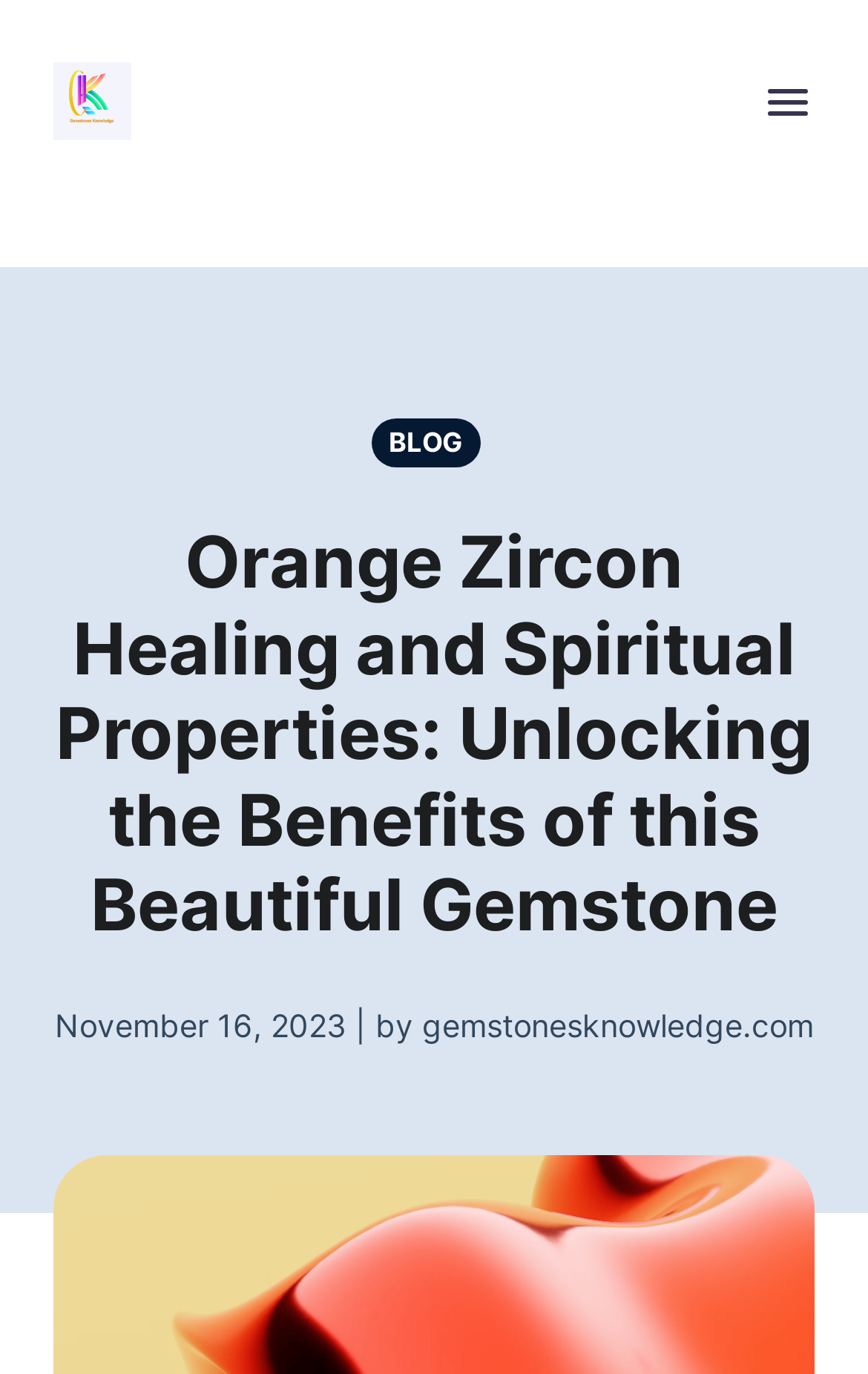Locate the UI element described as follows: "Minnesota Women's Press". Return the bounding box coordinates as four float numbers between 0 and 1 in the order [left, top, right, bottom].

None